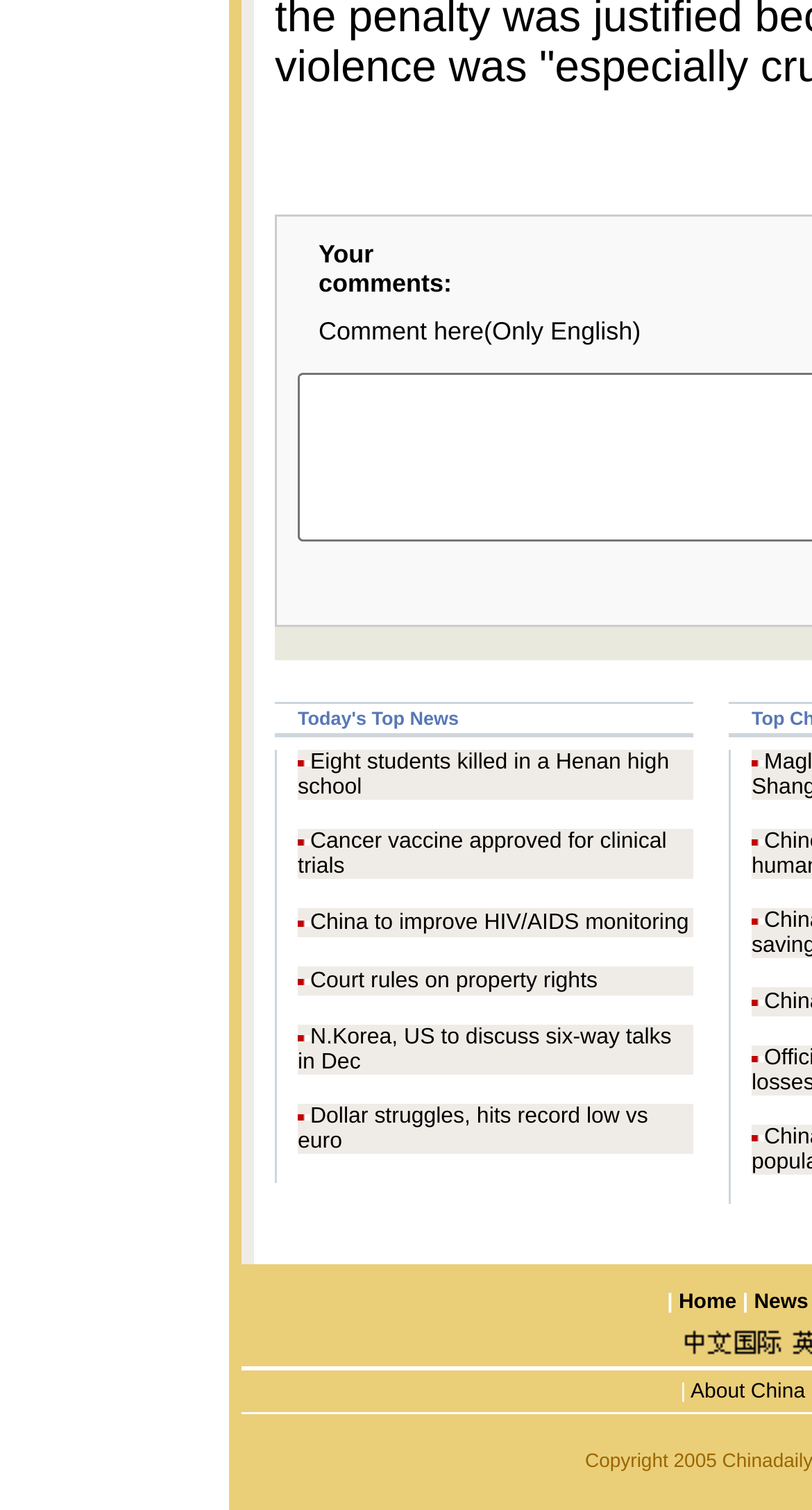Use the details in the image to answer the question thoroughly: 
What is the topic of the first news article?

I looked at the first news article title and it says 'Eight students killed in a Henan high school', so the topic is about a Henan high school.